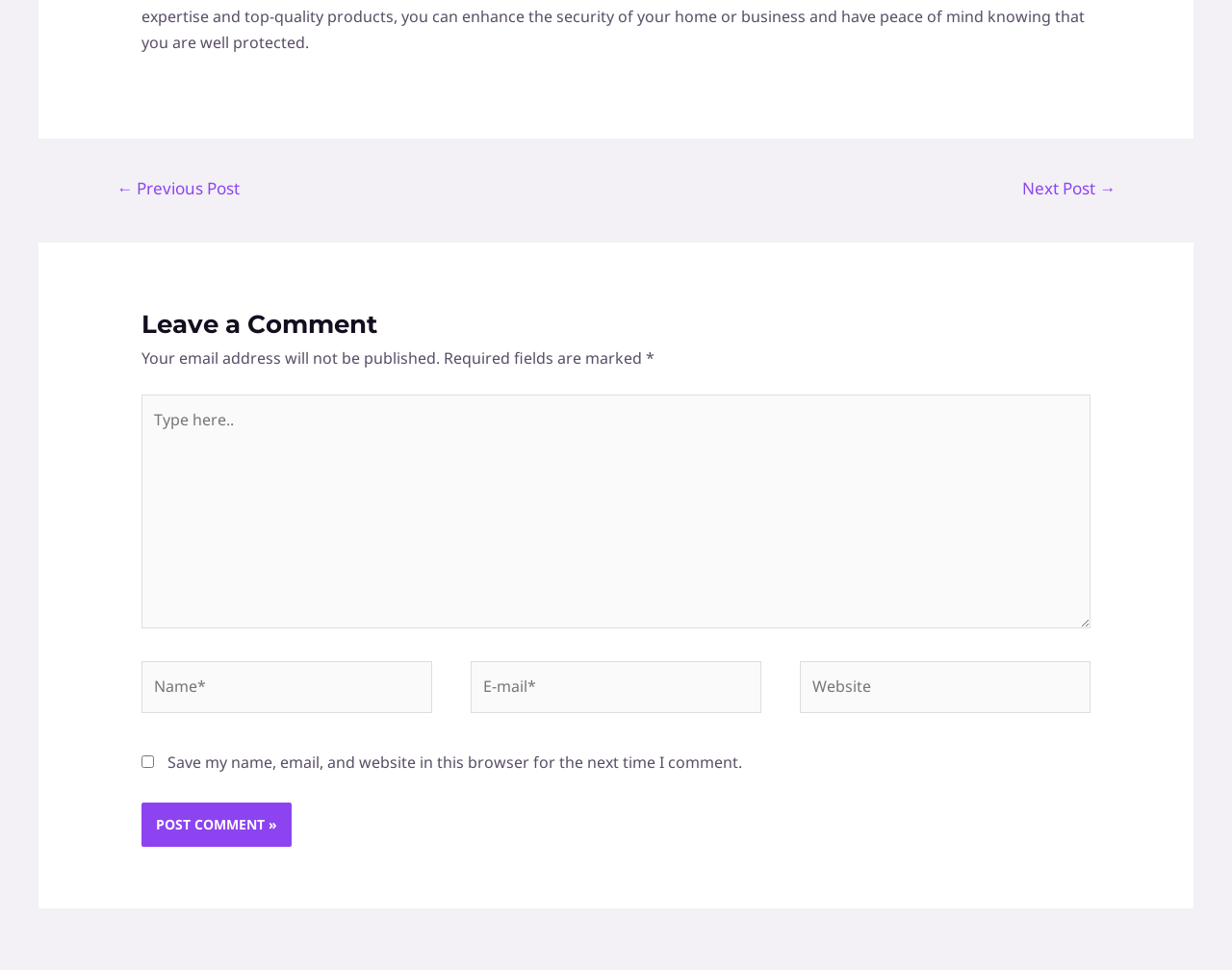Examine the image and give a thorough answer to the following question:
What is the navigation option above the comment form?

Above the comment form, there are two navigation links, '← Previous Post' and 'Next Post →', which allow users to navigate to the previous or next post on the website.